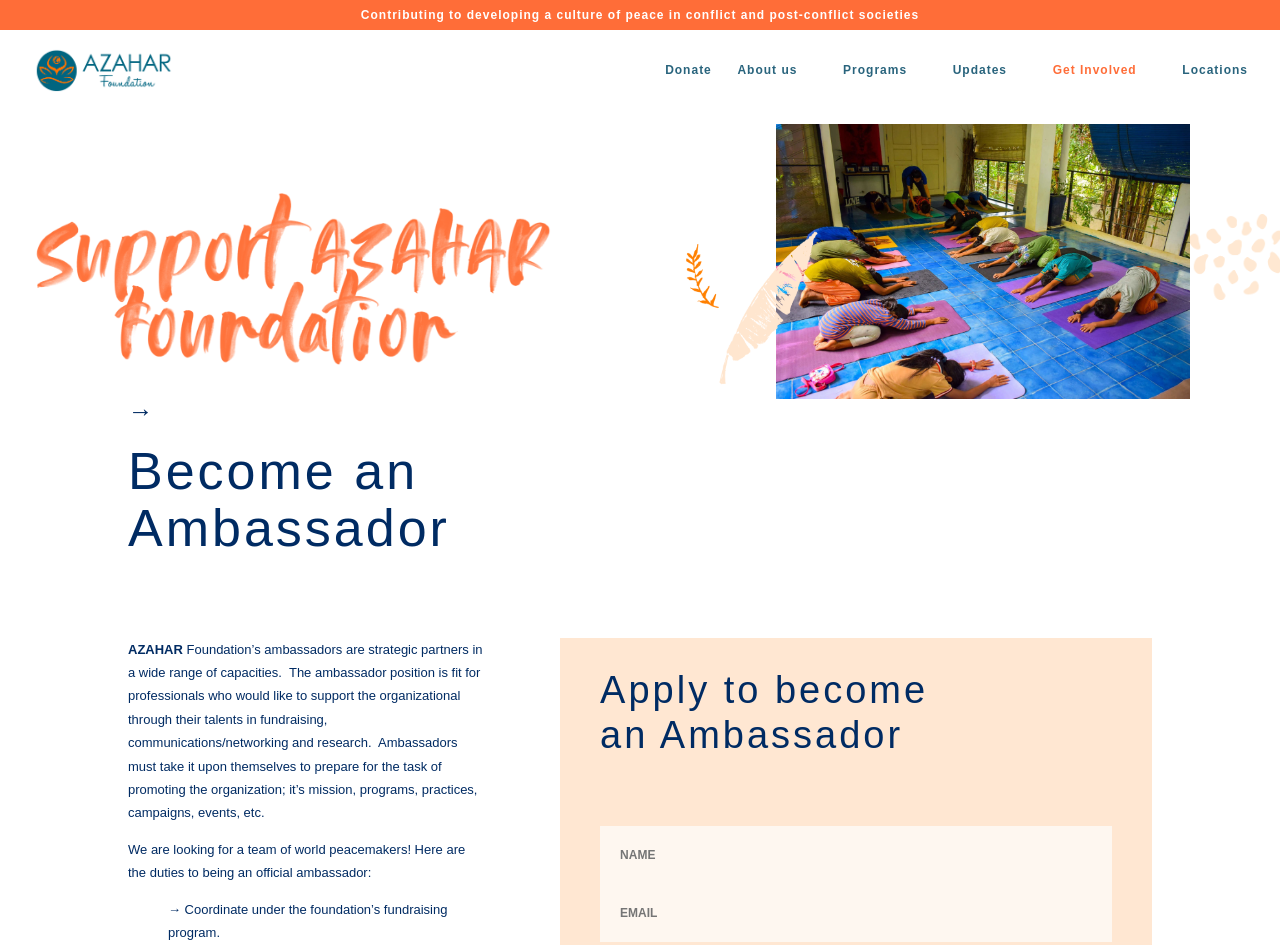Determine the bounding box coordinates of the clickable region to follow the instruction: "Click on the 'Donate' link".

[0.52, 0.067, 0.556, 0.116]